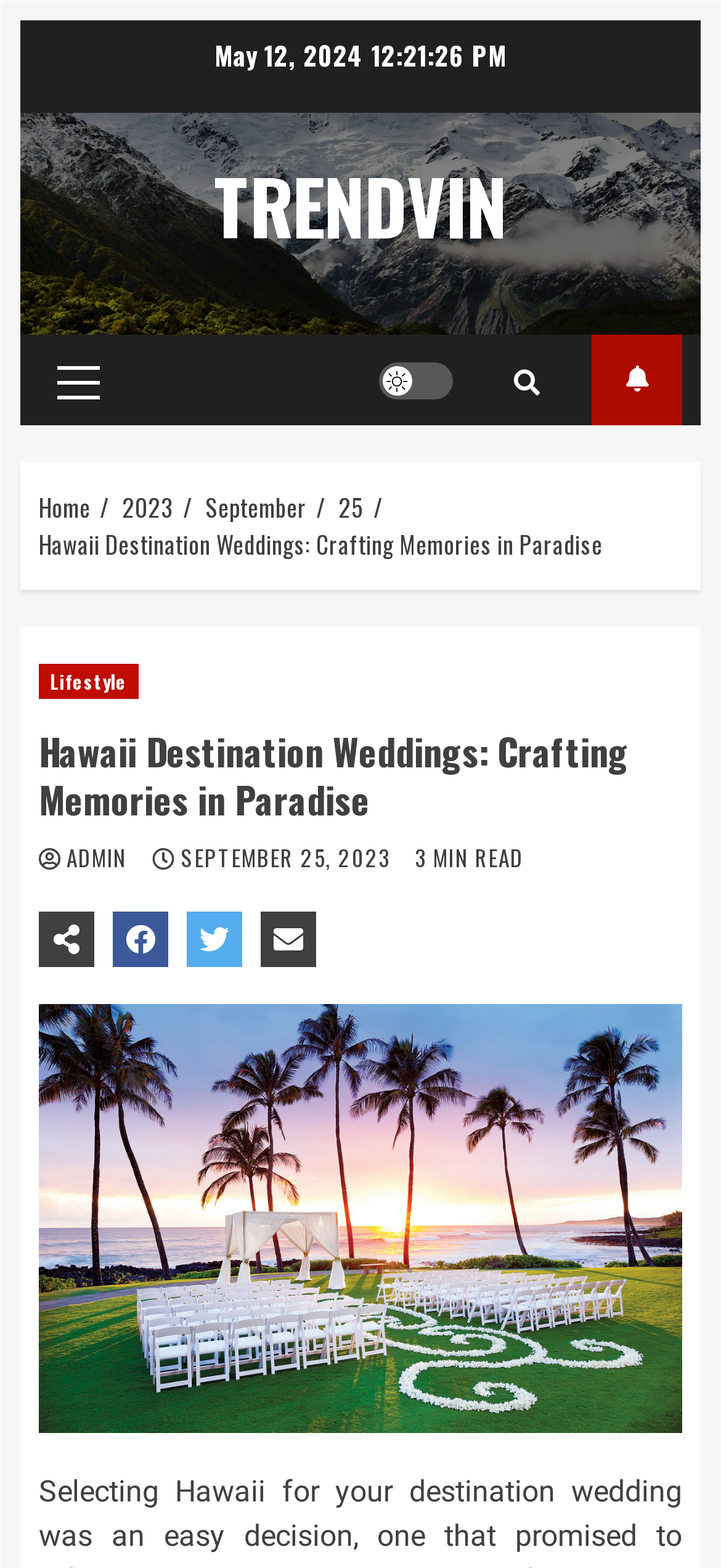Identify the main heading from the webpage and provide its text content.

Hawaii Destination Weddings: Crafting Memories in Paradise